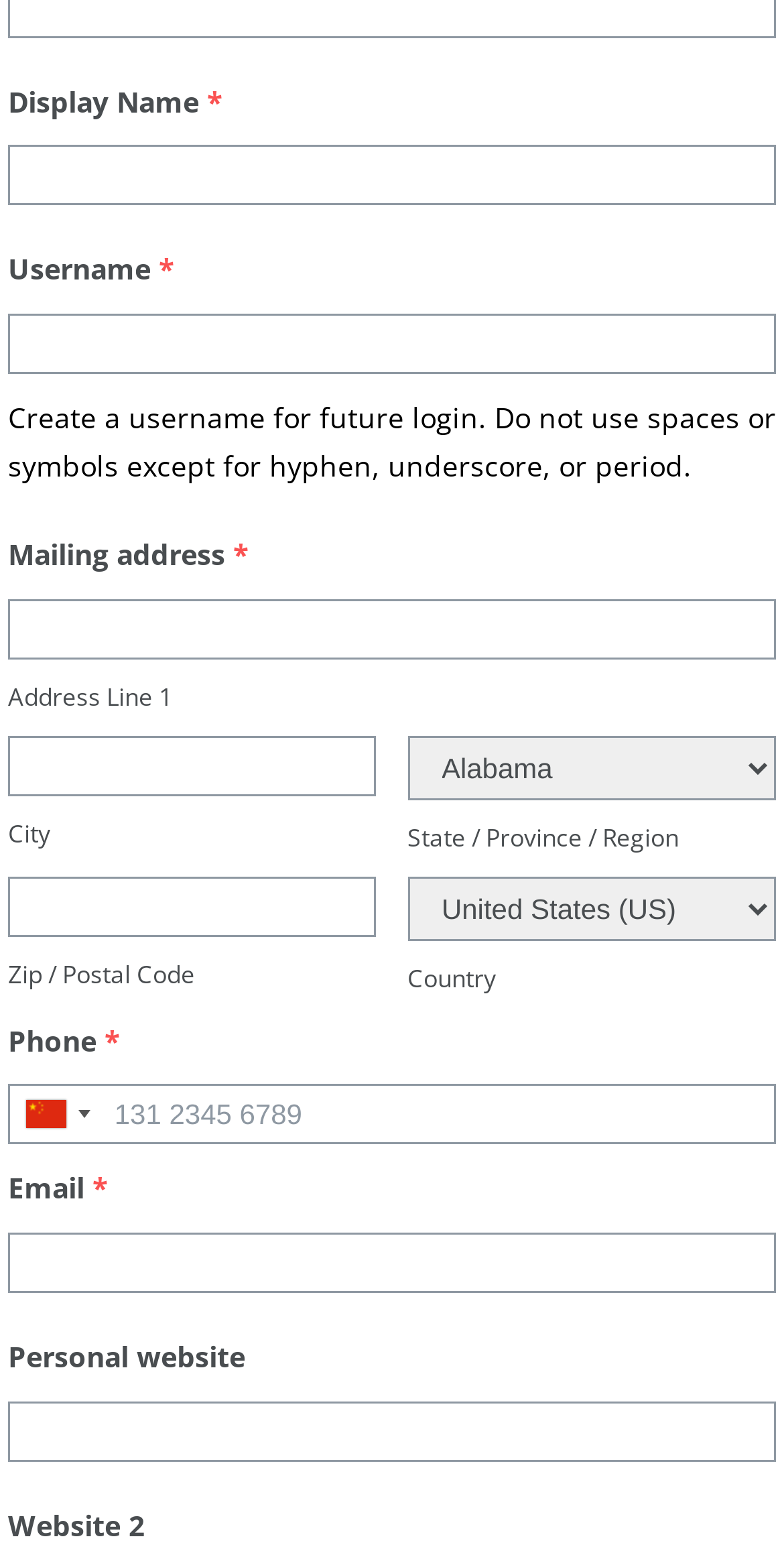Answer this question in one word or a short phrase: What is the first required field?

Display Name